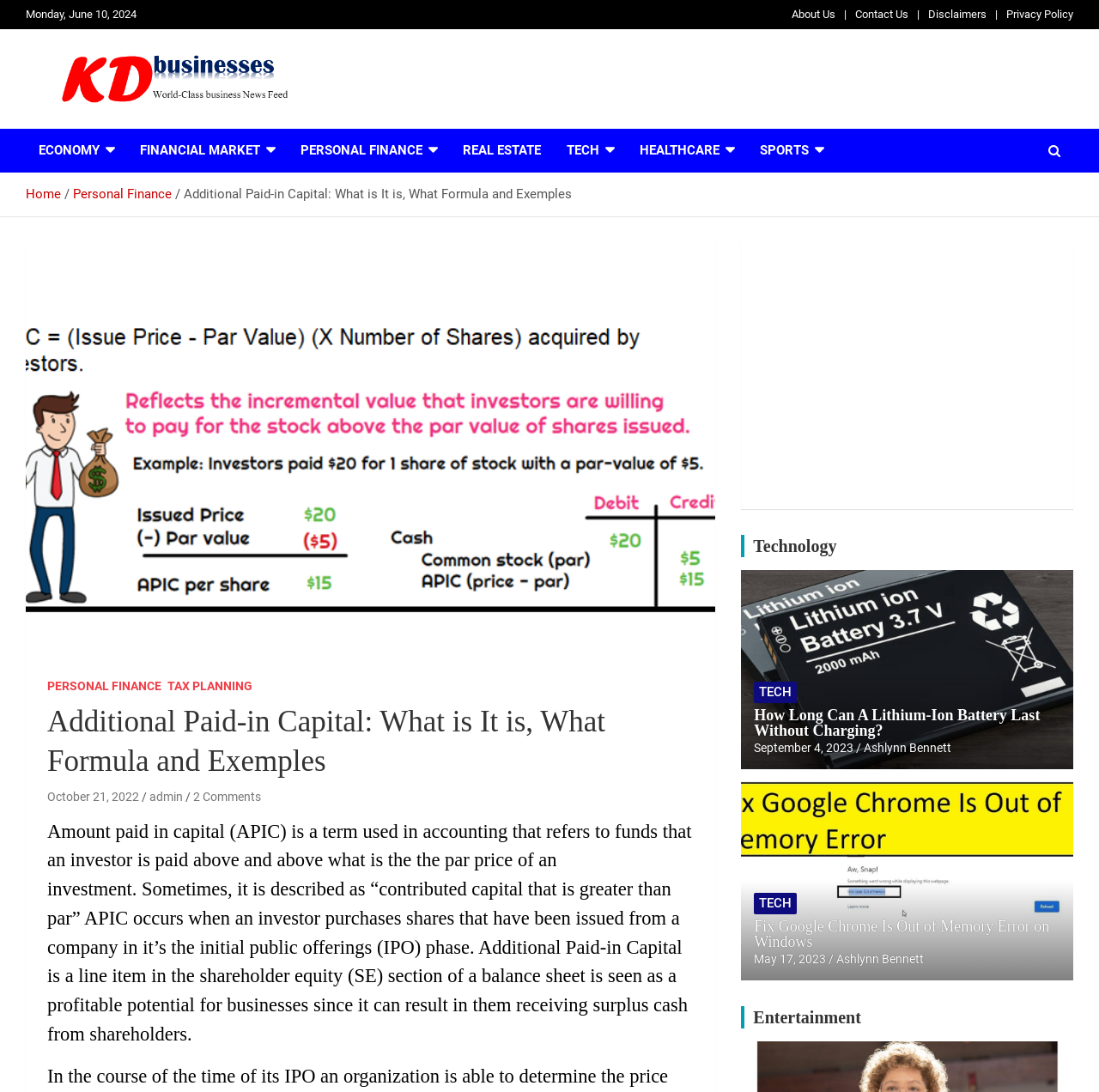Extract the bounding box coordinates of the UI element described by: "October 21, 2022". The coordinates should include four float numbers ranging from 0 to 1, e.g., [left, top, right, bottom].

[0.043, 0.723, 0.127, 0.736]